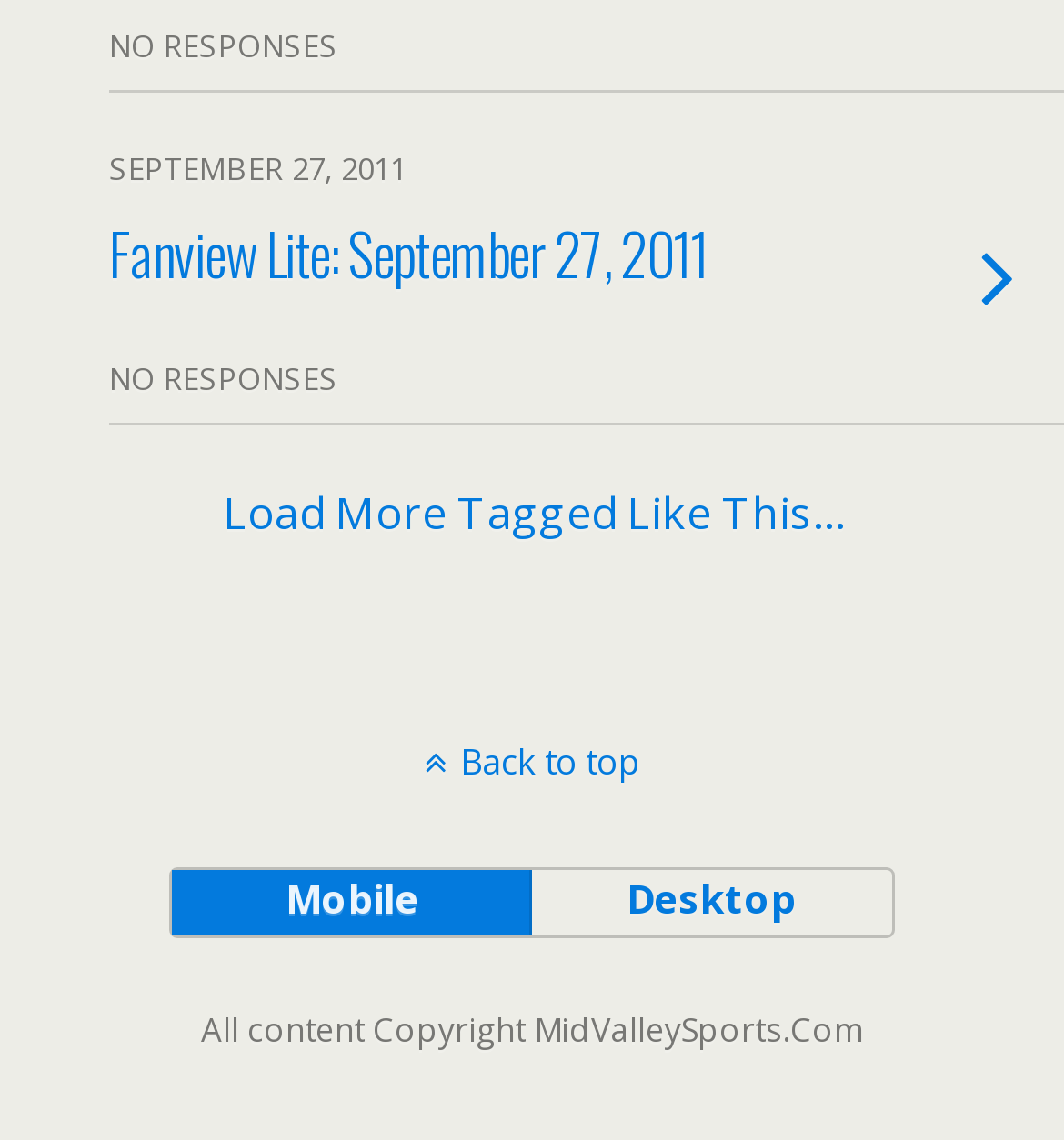What is the purpose of the 'Back to top' link?
Answer the question with just one word or phrase using the image.

To go back to the top of the page